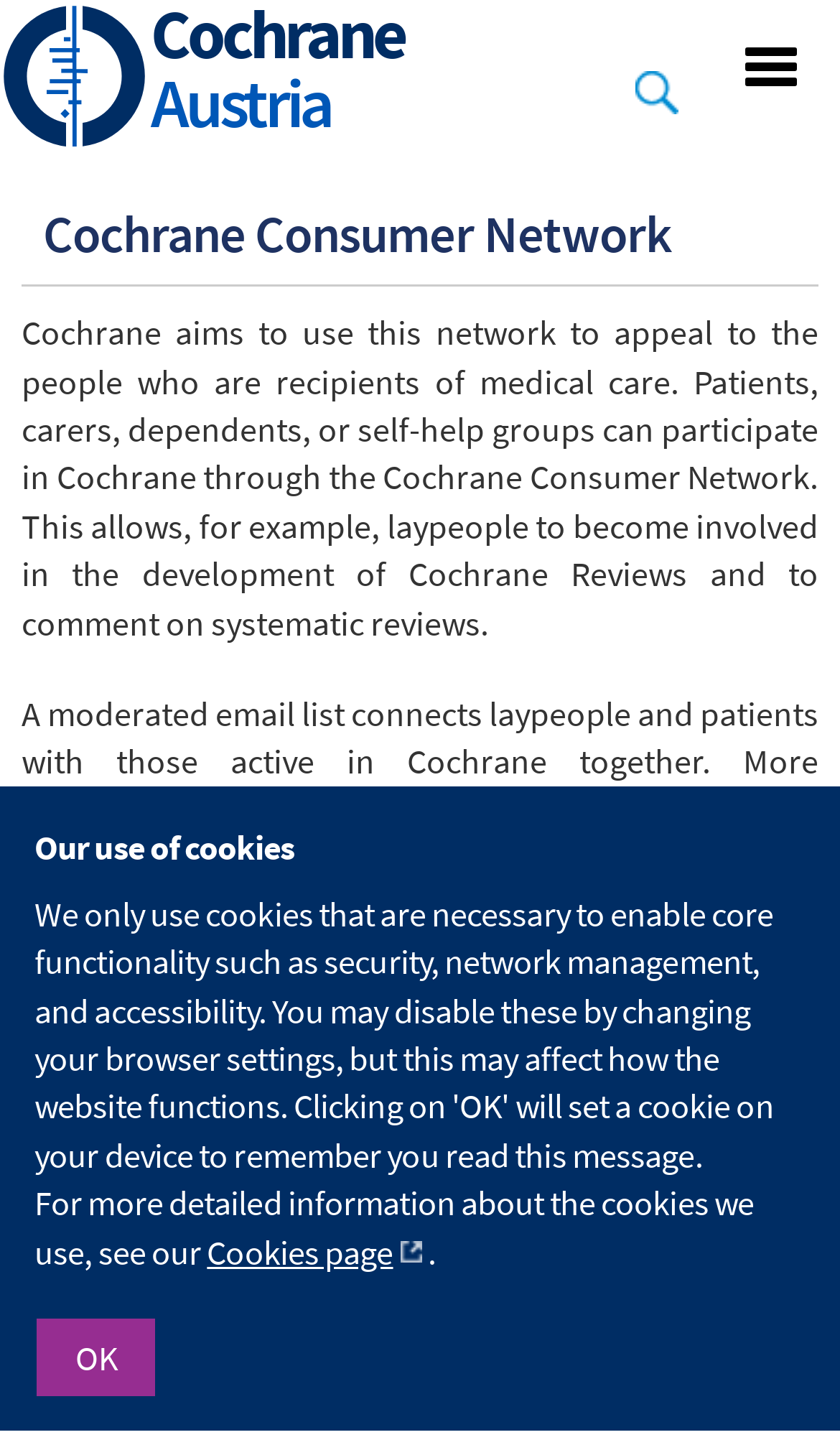Provide the bounding box coordinates of the area you need to click to execute the following instruction: "Contact the Cochrane Consumer Network".

[0.026, 0.645, 0.974, 0.71]